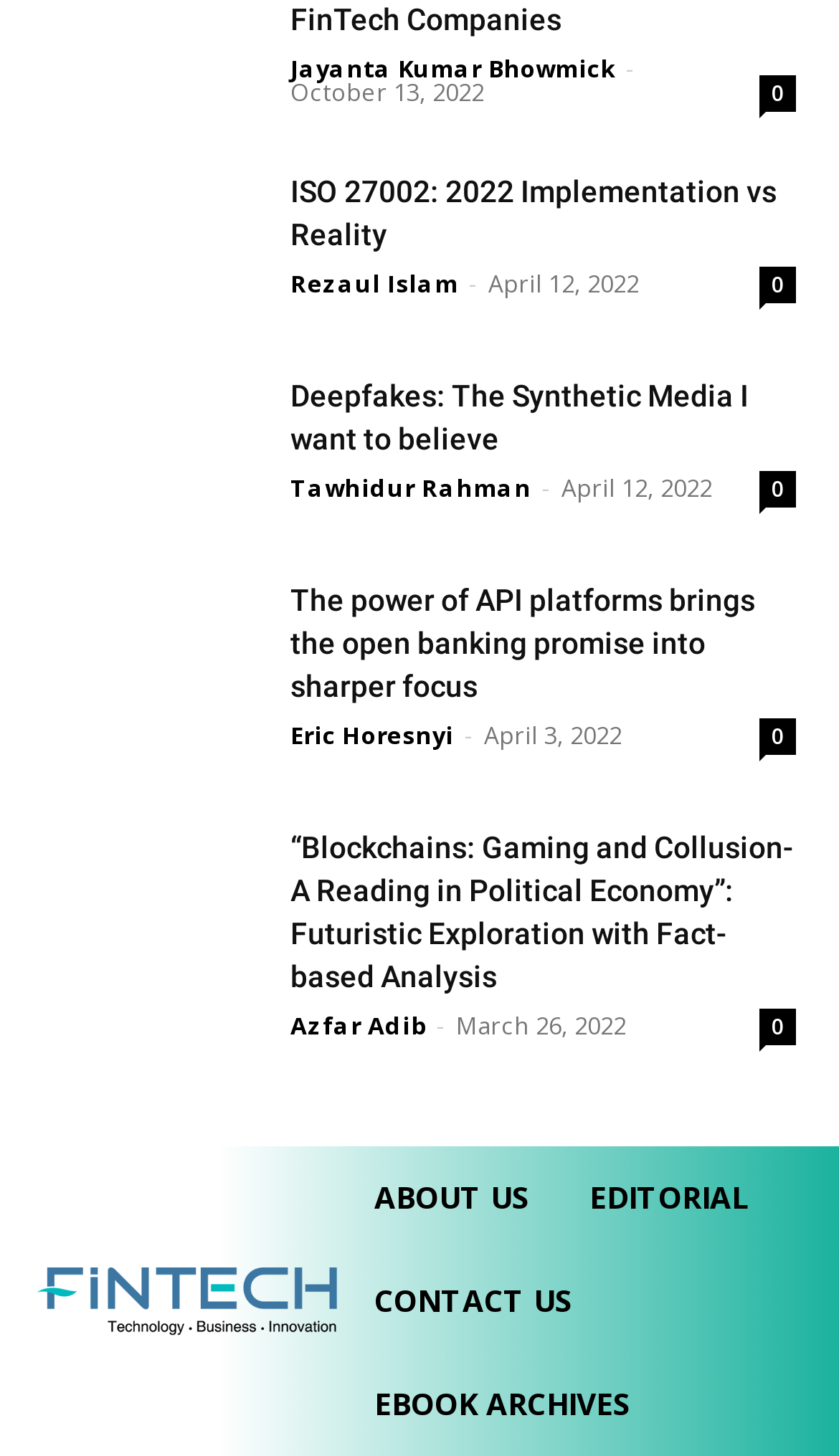What is the date of the article 'Blockchains: Gaming and Collusion- A Reading in Political Economy'?
Please give a detailed and thorough answer to the question, covering all relevant points.

The article 'Blockchains: Gaming and Collusion- A Reading in Political Economy' has a time element with the text 'March 26, 2022', which is the date of the article.